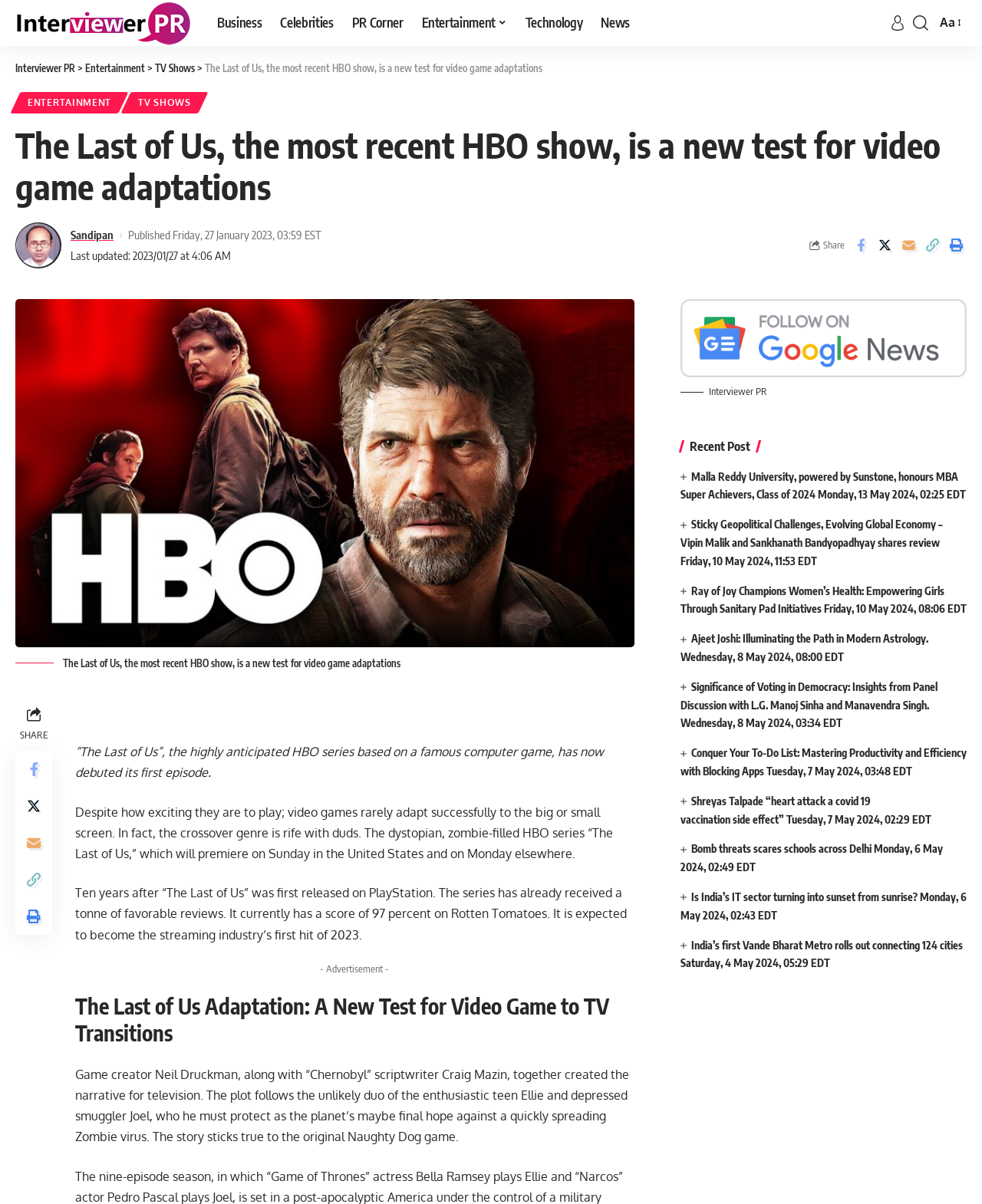Pinpoint the bounding box coordinates of the area that should be clicked to complete the following instruction: "Search for something". The coordinates must be given as four float numbers between 0 and 1, i.e., [left, top, right, bottom].

[0.93, 0.008, 0.945, 0.03]